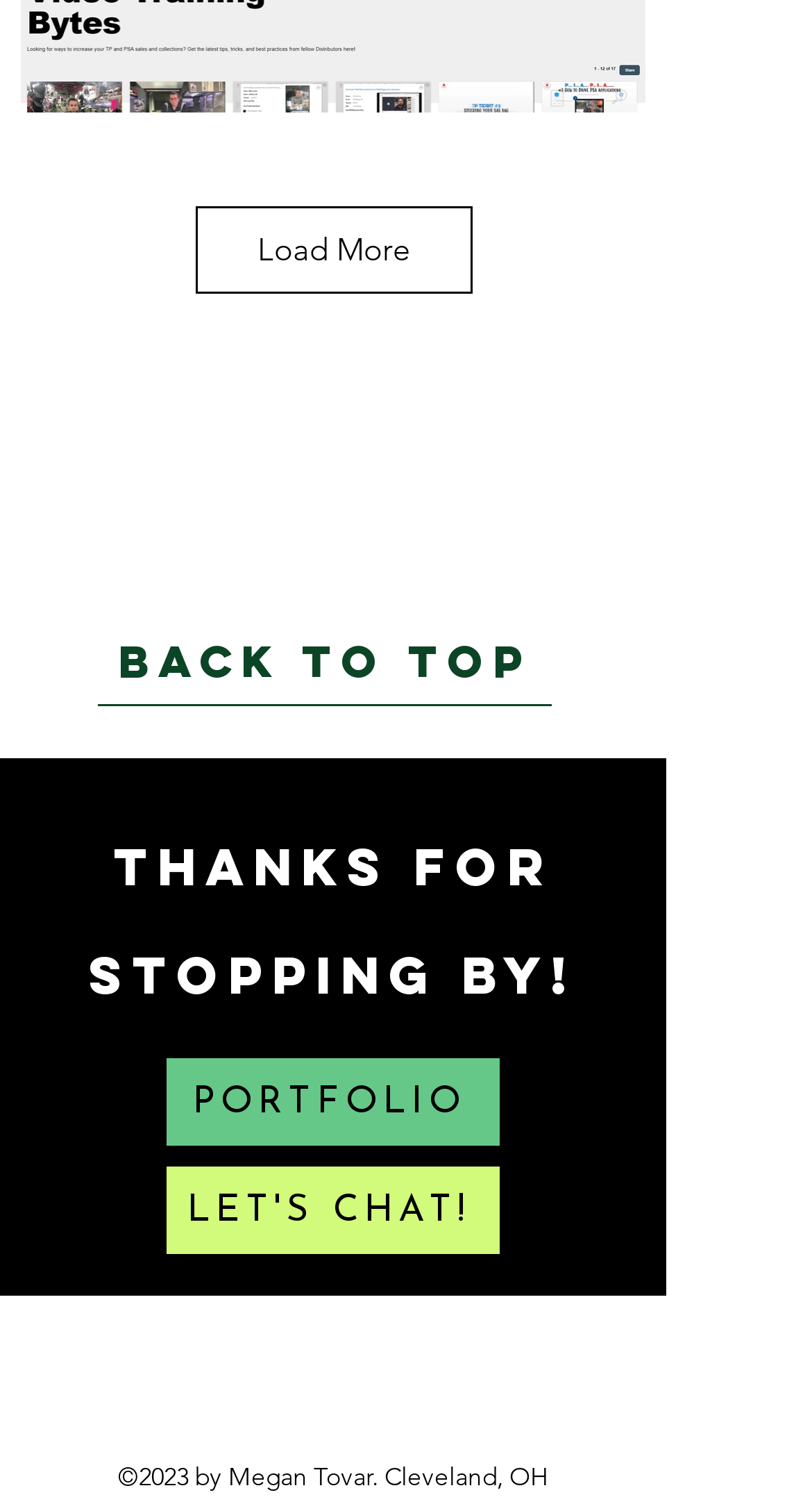Please give a succinct answer to the question in one word or phrase:
What is the link above 'LET'S CHAT!'?

PORTFOLIO